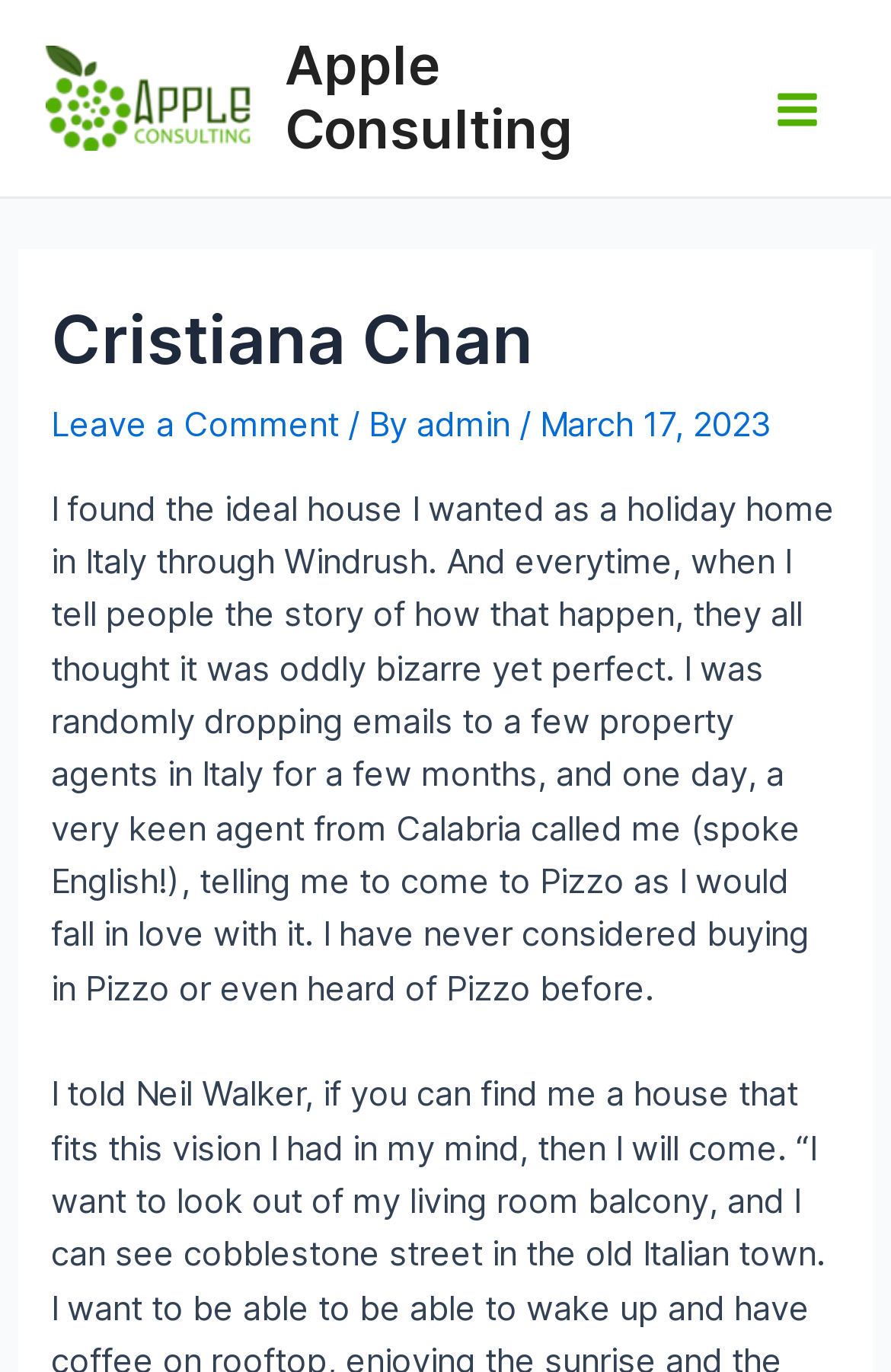Locate the UI element described by Main Menu and provide its bounding box coordinates. Use the format (top-left x, top-left y, bottom-right x, bottom-right y) with all values as floating point numbers between 0 and 1.

[0.841, 0.045, 0.949, 0.115]